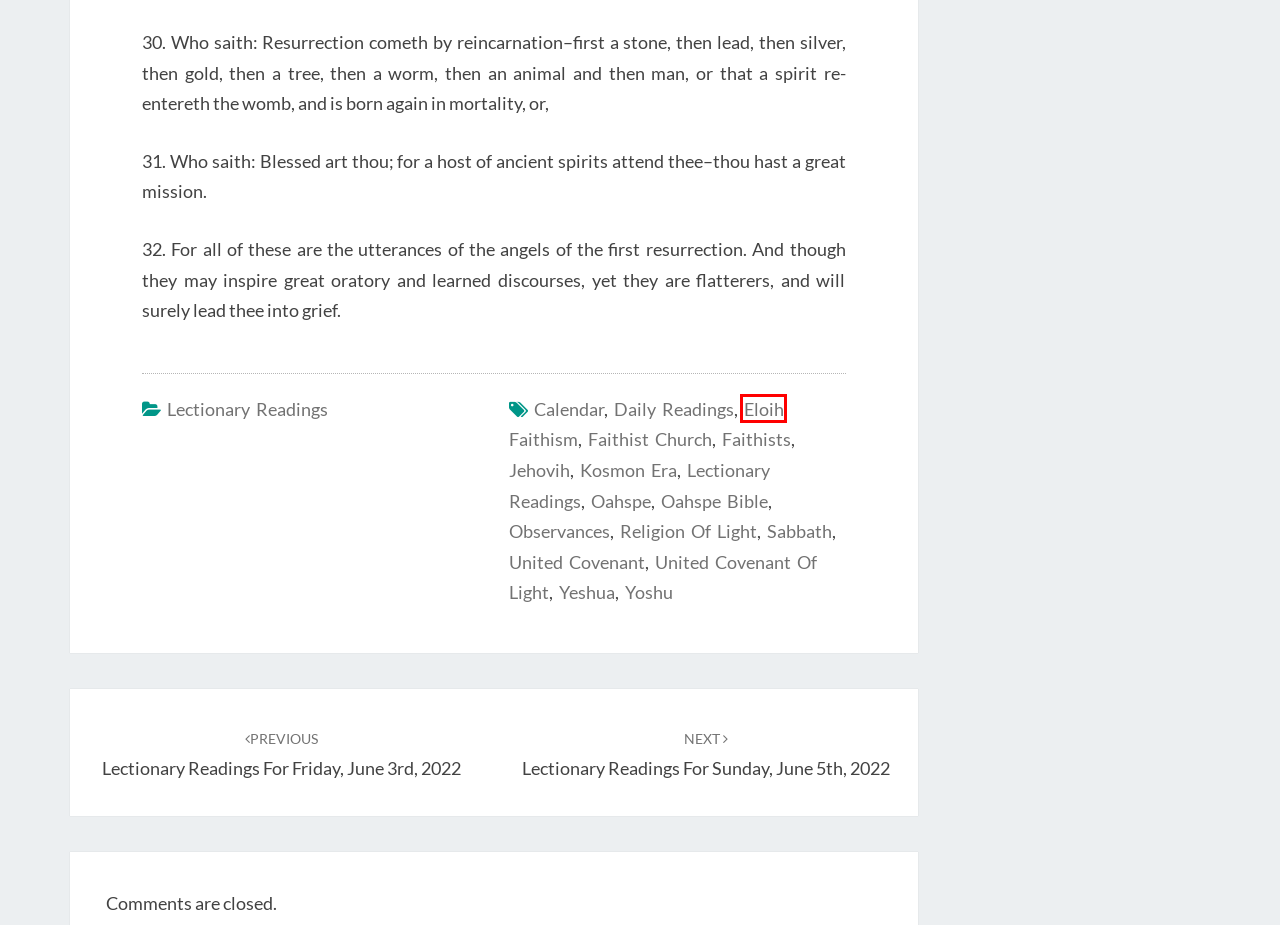Given a webpage screenshot with a red bounding box around a particular element, identify the best description of the new webpage that will appear after clicking on the element inside the red bounding box. Here are the candidates:
A. United Covenant –   Jehovih's Faithists
B. United Covenant of Light –   Jehovih's Faithists
C. Religion of Light –   Jehovih's Faithists
D. Oahspe –   Jehovih's Faithists
E. Kosmon Era –   Jehovih's Faithists
F. Lectionary Readings for Friday, June 3rd, 2022 –   Jehovih's Faithists
G. Faithists –   Jehovih's Faithists
H. Eloih –   Jehovih's Faithists

H